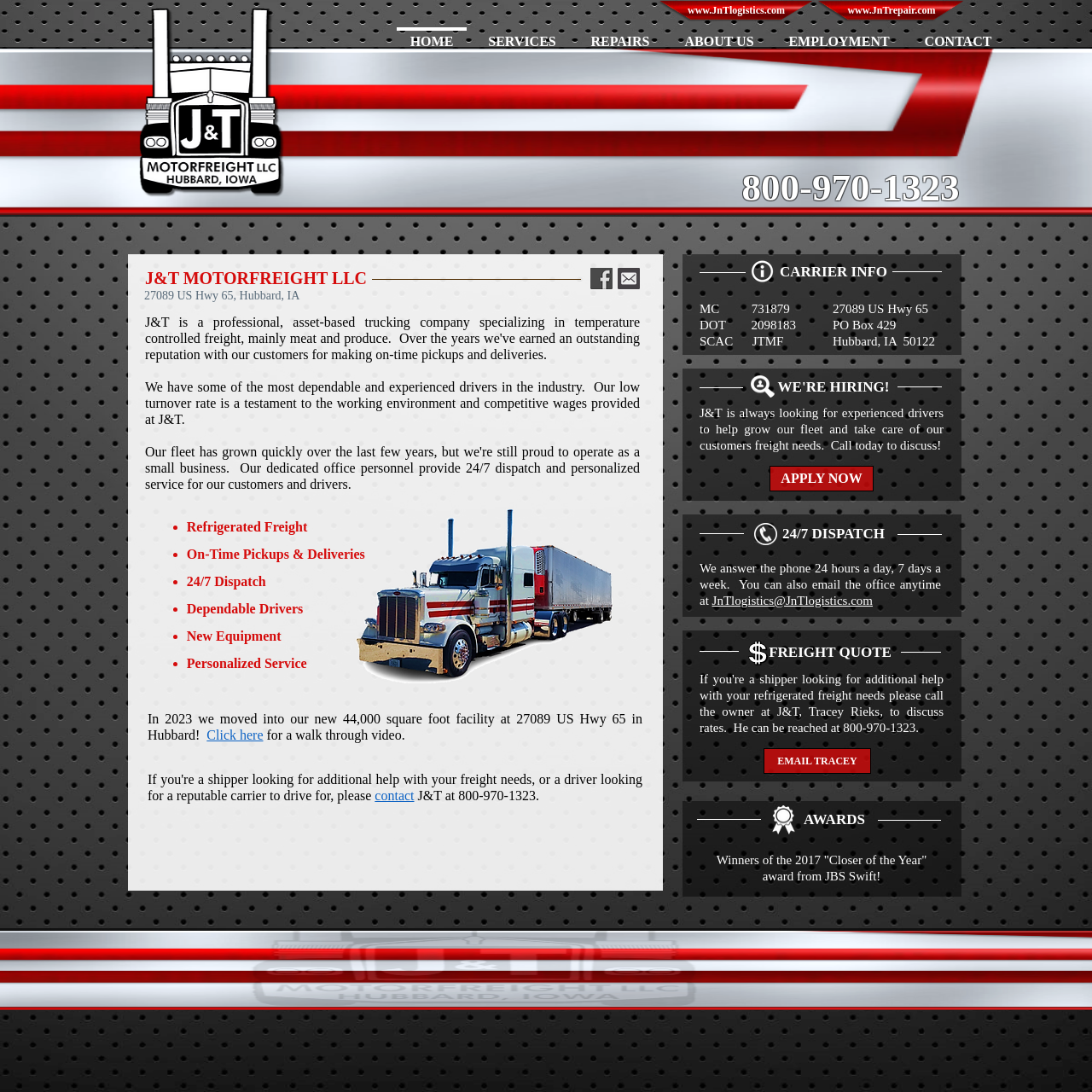Please give the bounding box coordinates of the area that should be clicked to fulfill the following instruction: "Email J&T Motorfreight LLC today". The coordinates should be in the format of four float numbers from 0 to 1, i.e., [left, top, right, bottom].

[0.566, 0.245, 0.586, 0.265]